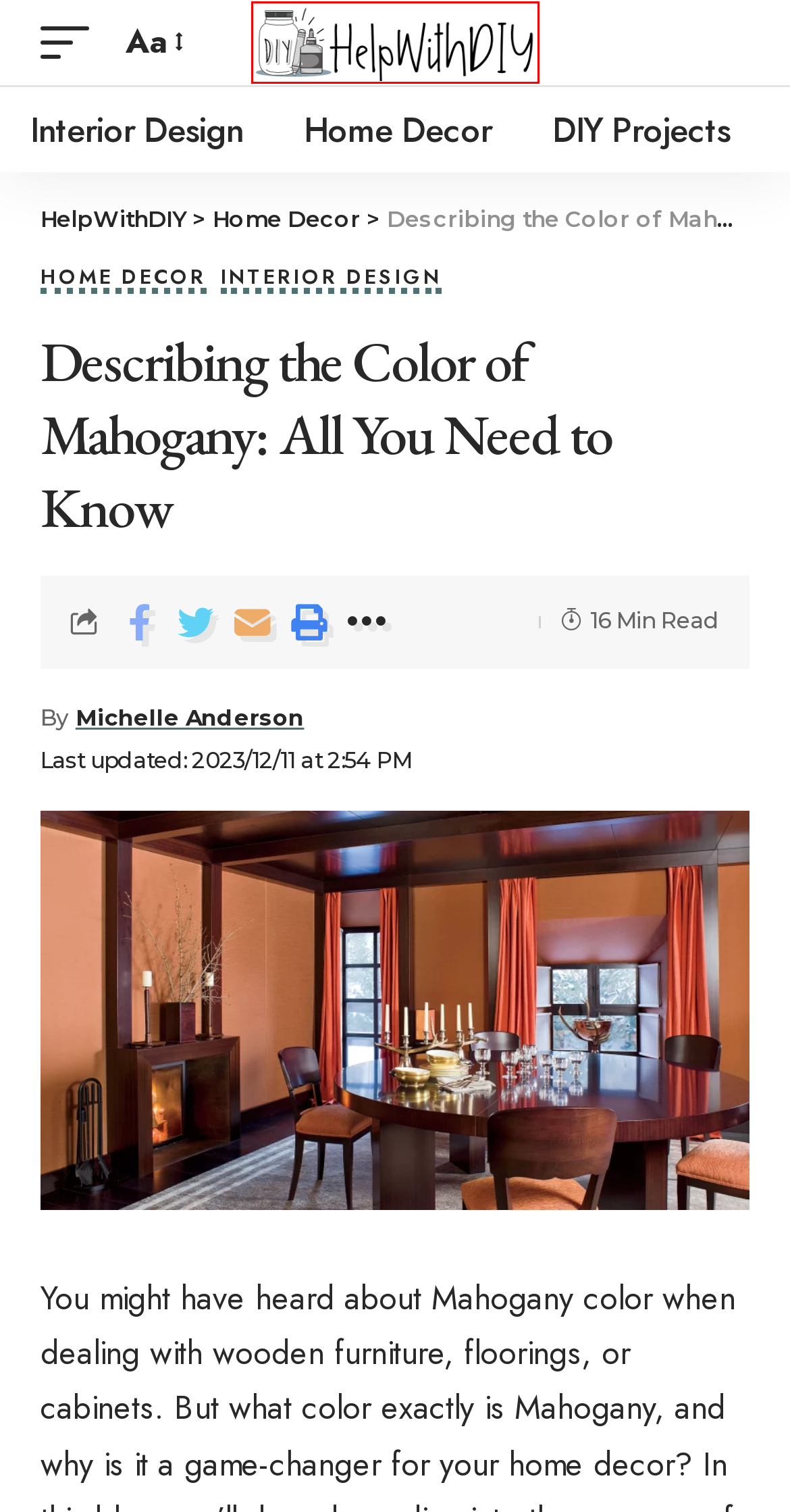Analyze the webpage screenshot with a red bounding box highlighting a UI element. Select the description that best matches the new webpage after clicking the highlighted element. Here are the options:
A. Mahogany color description Archives - HelpWithDIY
B. Michelle Anderson, Author at HelpWithDIY
C. Home - HelpWithDIY
D. Interior Design Archives - HelpWithDIY
E. DIY Projects Archives - HelpWithDIY
F. 21 Stylish IKEA Island Designs to Upgrade Your Kitchen's Elegance - HelpWithDIY
G. Write For Us - HelpWithDIY
H. Home Decor Archives - HelpWithDIY

C